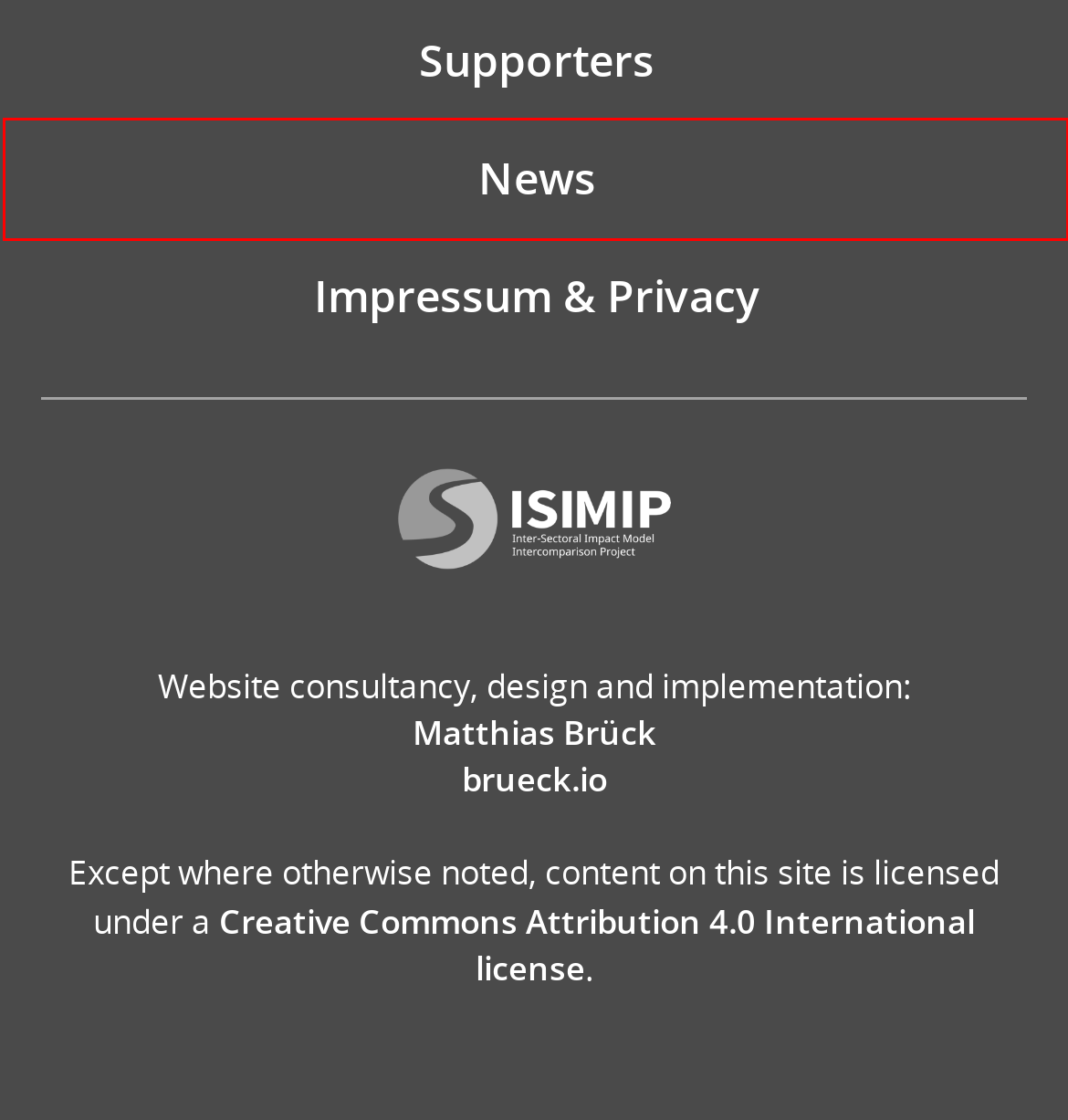Examine the screenshot of a webpage with a red bounding box around an element. Then, select the webpage description that best represents the new page after clicking the highlighted element. Here are the descriptions:
A. Supporters
B. Matthias Brück freelance Django and Wagtail CMS developer based in Berlin
C. Newsletter archive
D. CC BY 4.0 Deed | Attribution 4.0 International
 | Creative Commons
E. Impressum & Privacy
F. ISIMIP - The Inter-Sectoral Impact Model Intercomparison Project
G. ISIMIP Newsletter
H. News

H